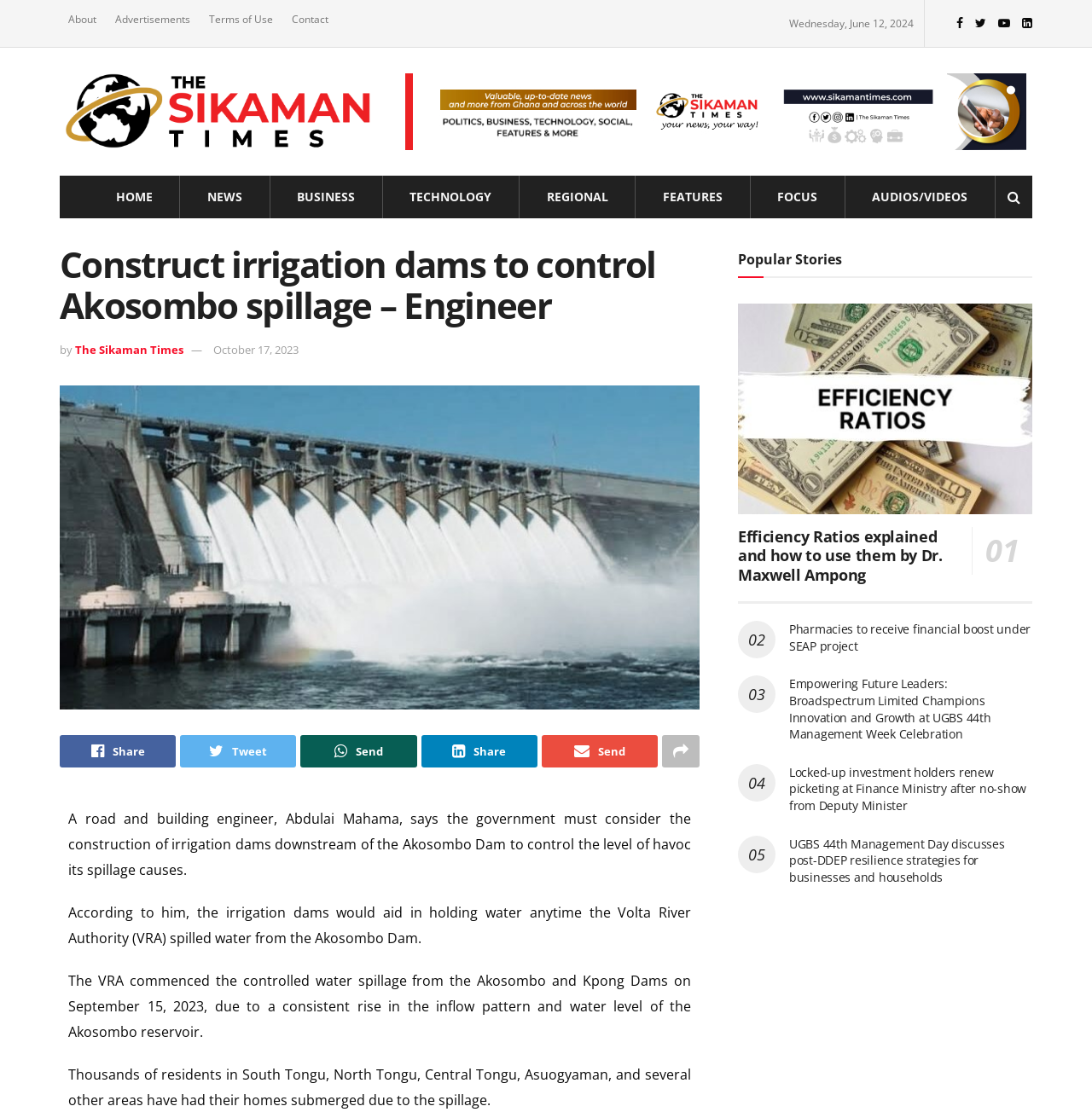Find and specify the bounding box coordinates that correspond to the clickable region for the instruction: "Click on the 'HOME' link".

[0.106, 0.165, 0.14, 0.189]